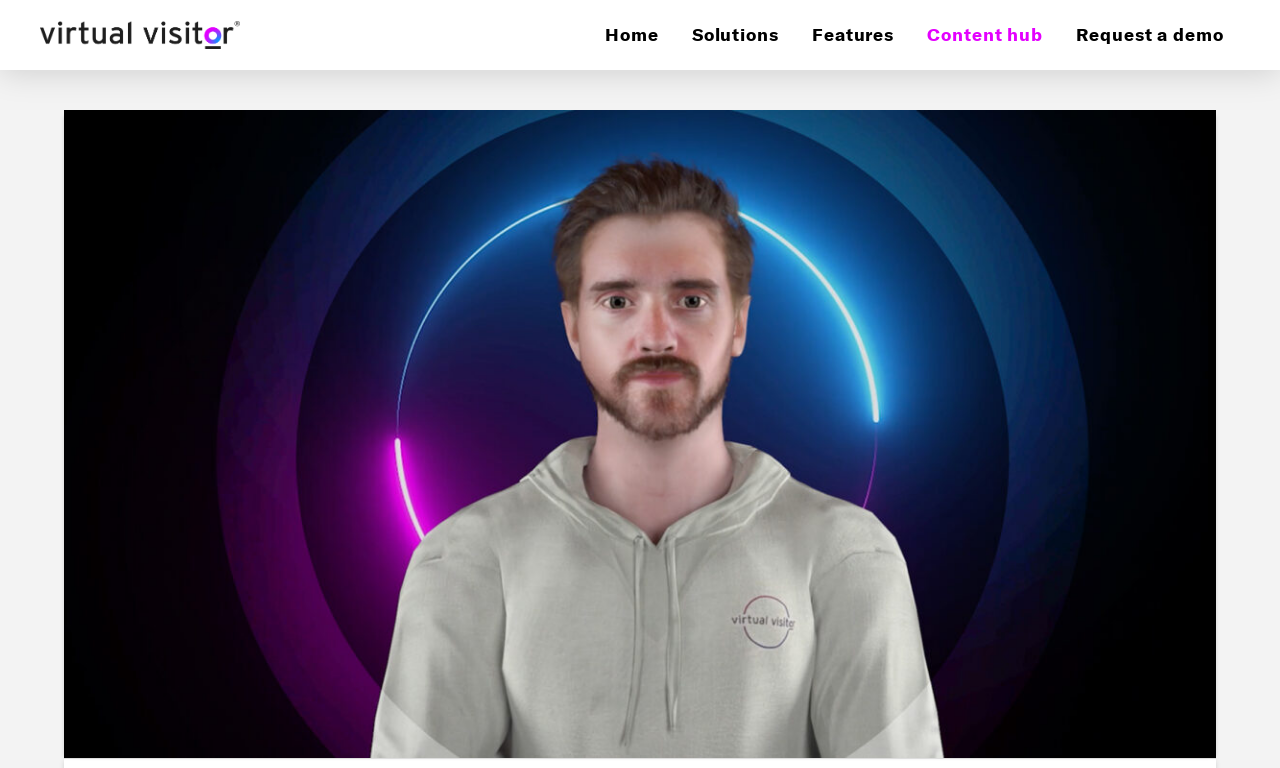What is the purpose of the 'Request a demo' link?
Please provide a comprehensive answer based on the details in the screenshot.

The 'Request a demo' link is likely intended for users to request a demonstration of the product or service offered by the website, allowing them to experience it firsthand.